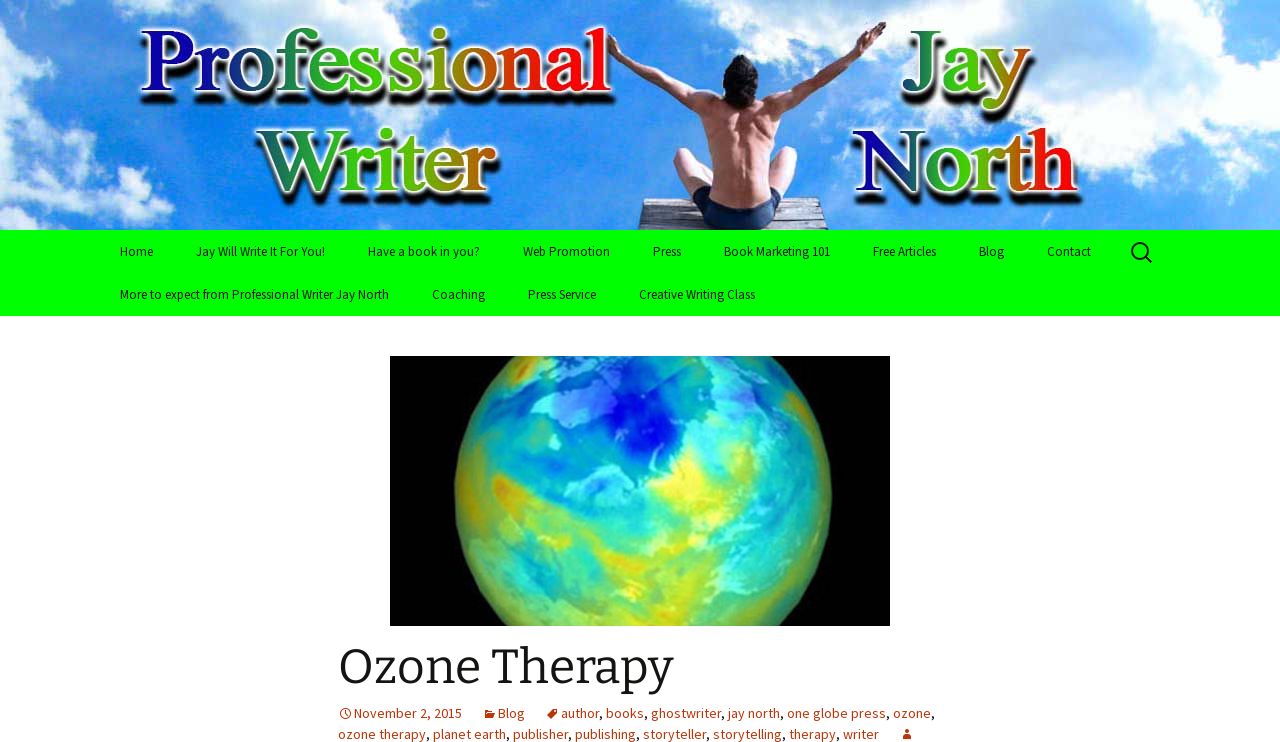Find the bounding box coordinates of the clickable area that will achieve the following instruction: "Explore the Calendar".

None